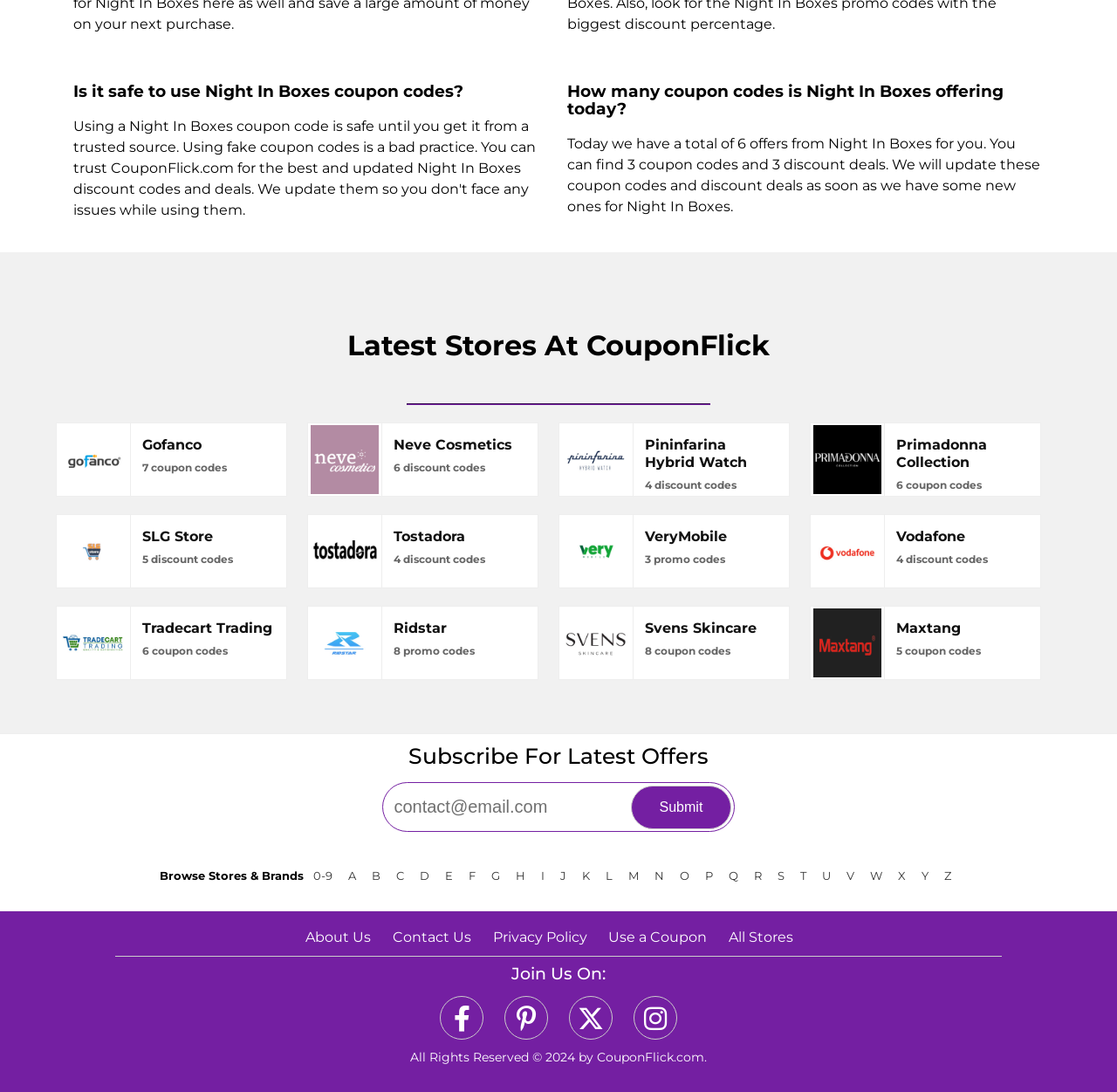Please identify the bounding box coordinates of the region to click in order to complete the given instruction: "Follow CouponFlick on Facebook". The coordinates should be four float numbers between 0 and 1, i.e., [left, top, right, bottom].

[0.394, 0.912, 0.433, 0.952]